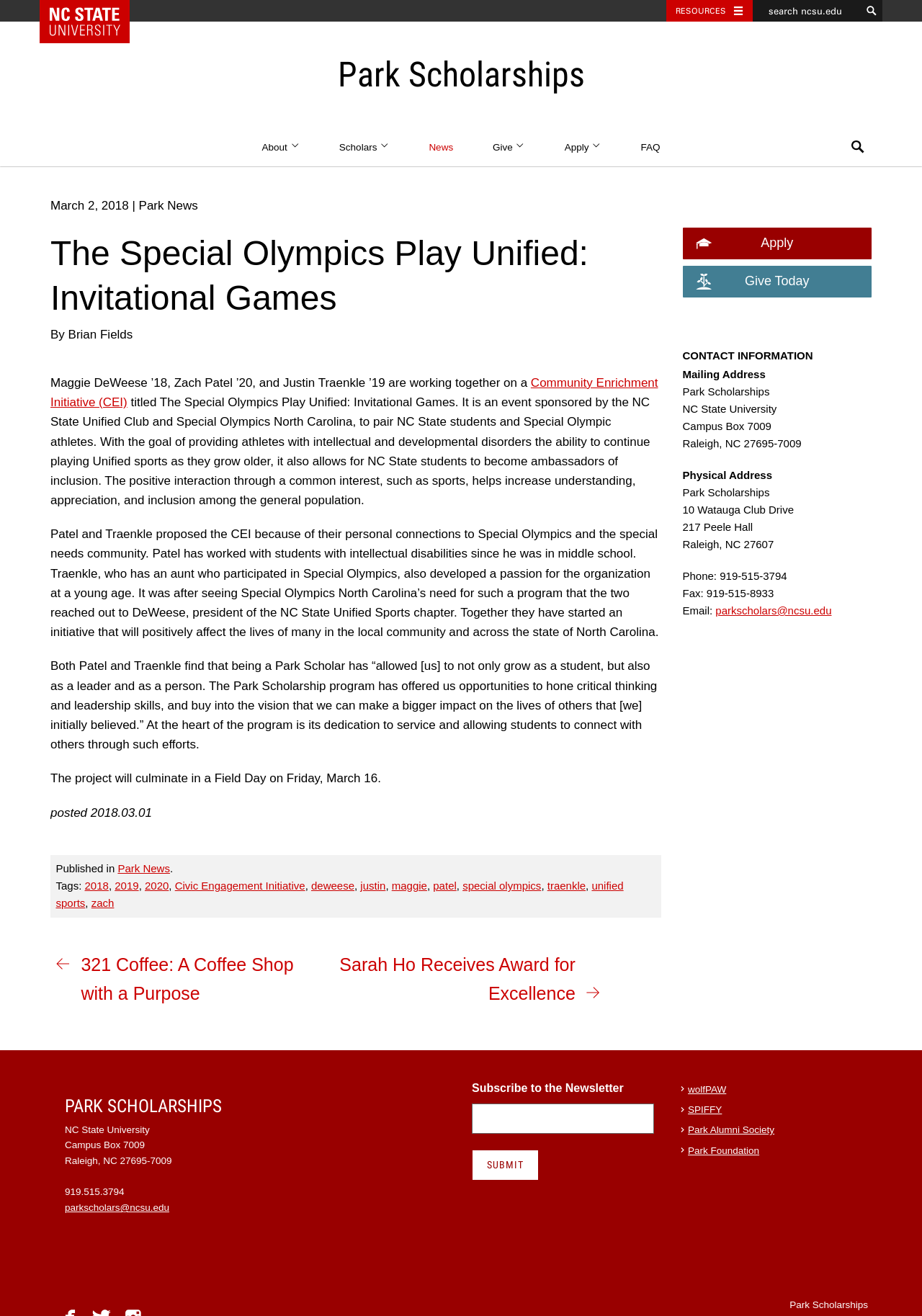From the details in the image, provide a thorough response to the question: What is the name of the event sponsored by NC State Unified Club and Special Olympics North Carolina?

This answer can be found in the article section of the webpage, where it is mentioned that Maggie DeWeese, Zach Patel, and Justin Traenkle are working together on a Community Enrichment Initiative (CEI) titled The Special Olympics Play Unified: Invitational Games.